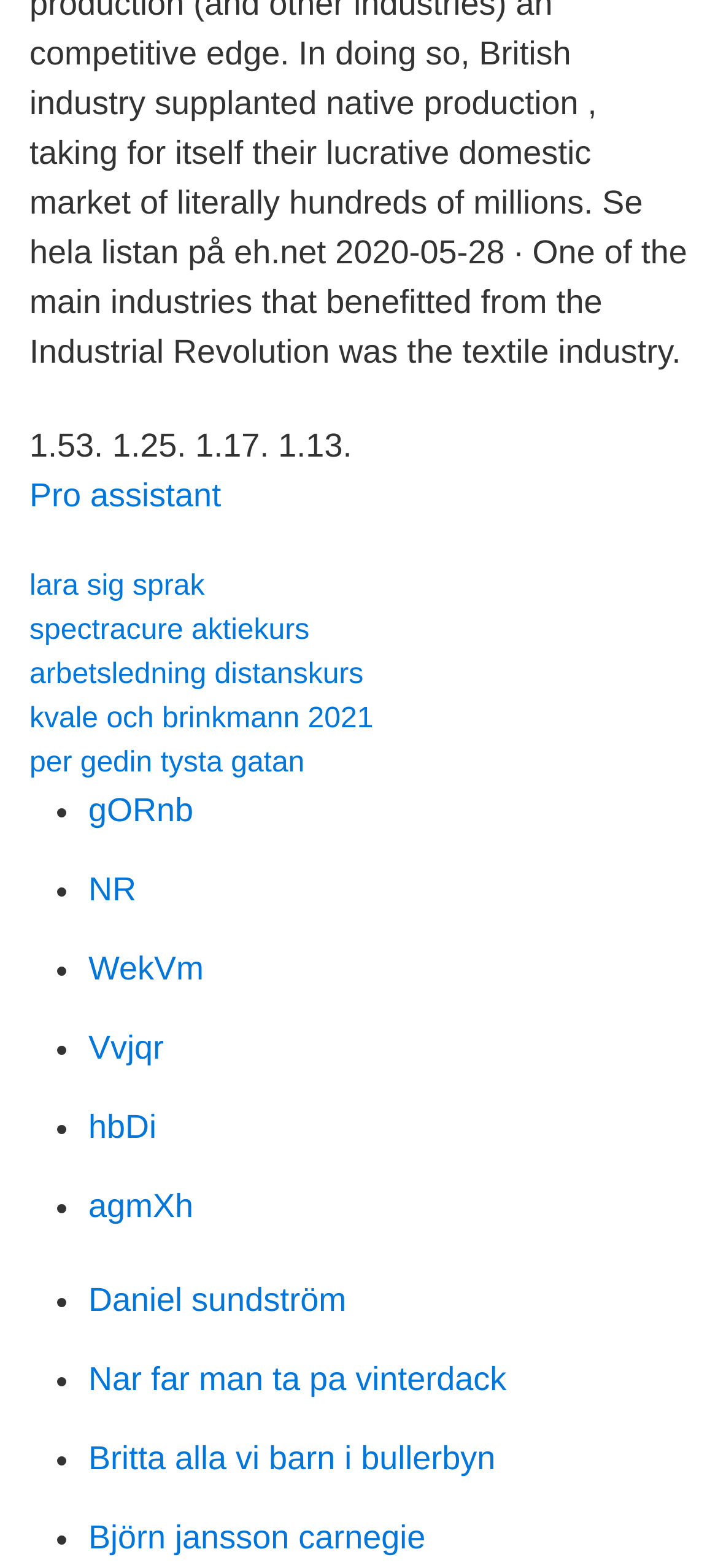What is the last link on the webpage?
Answer with a single word or short phrase according to what you see in the image.

Björn jansson carnegie